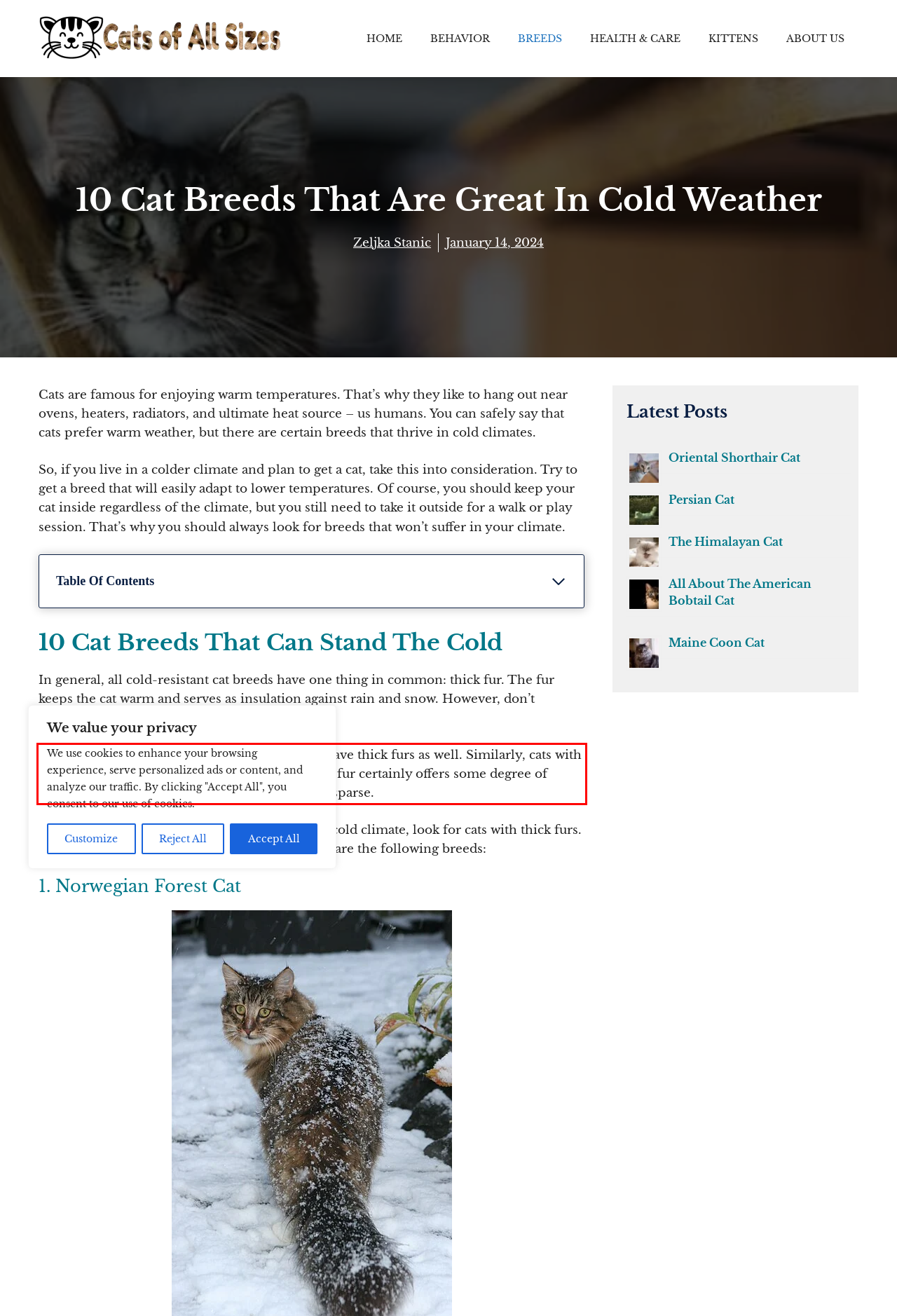Please identify the text within the red rectangular bounding box in the provided webpage screenshot.

Some cats that have long furs don’t necessarily have thick furs as well. Similarly, cats with thick fur don’t always have long furs. While long fur certainly offers some degree of protection against cold, sometimes it can be too sparse.